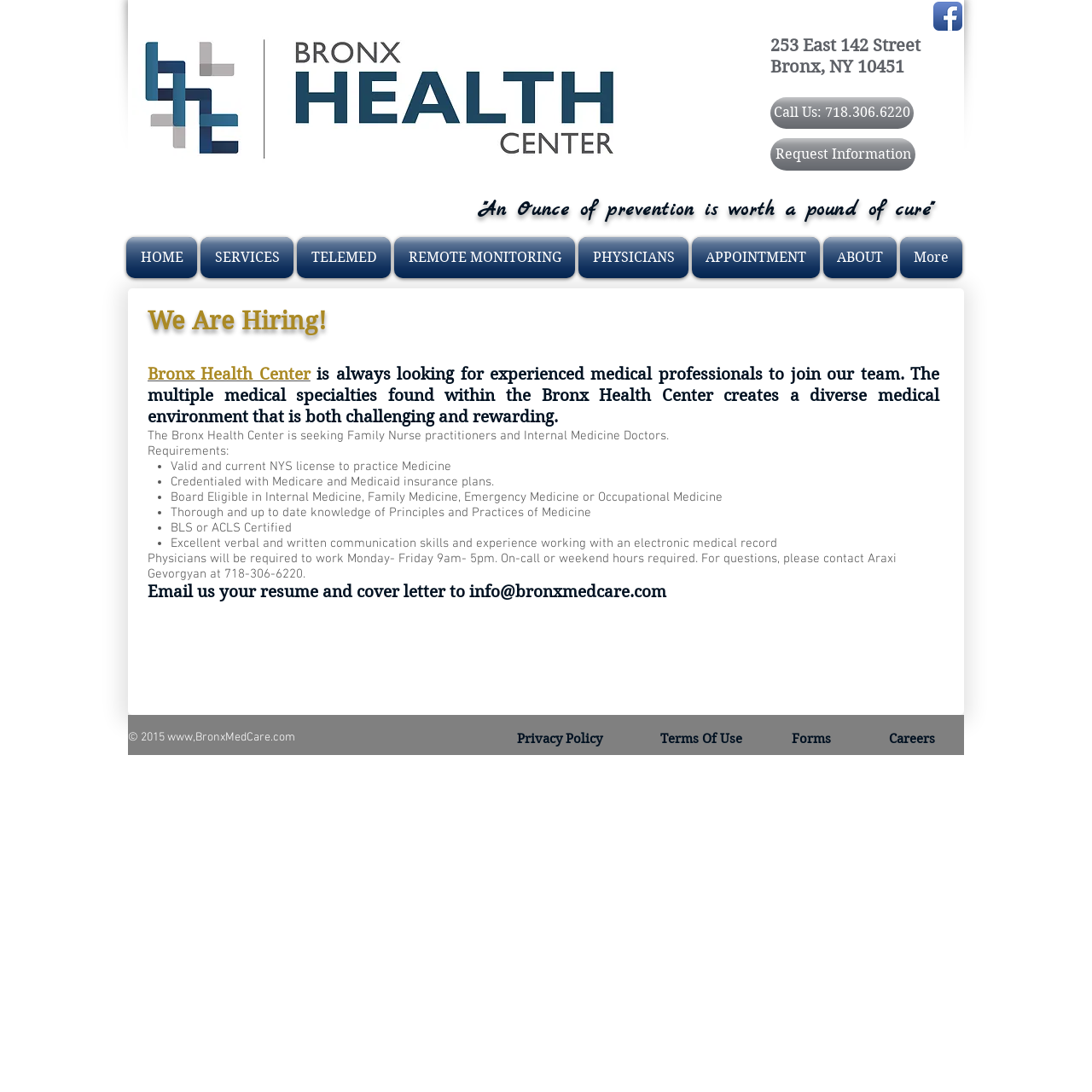Please locate the bounding box coordinates of the element that should be clicked to complete the given instruction: "Click the Facebook App Icon".

[0.855, 0.002, 0.881, 0.028]